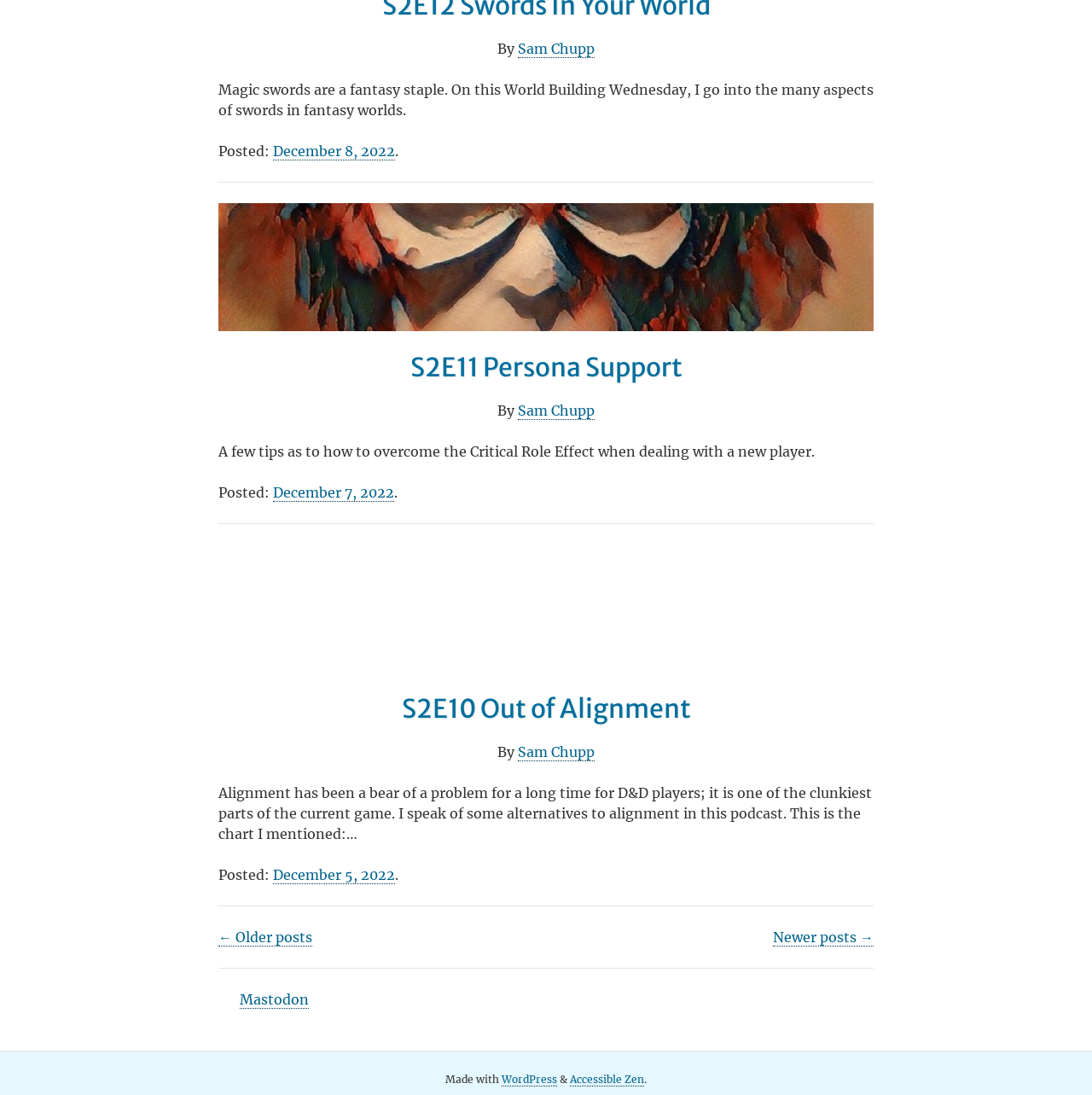What is the title of the second article?
Look at the image and respond with a one-word or short phrase answer.

S2E11 Persona Support